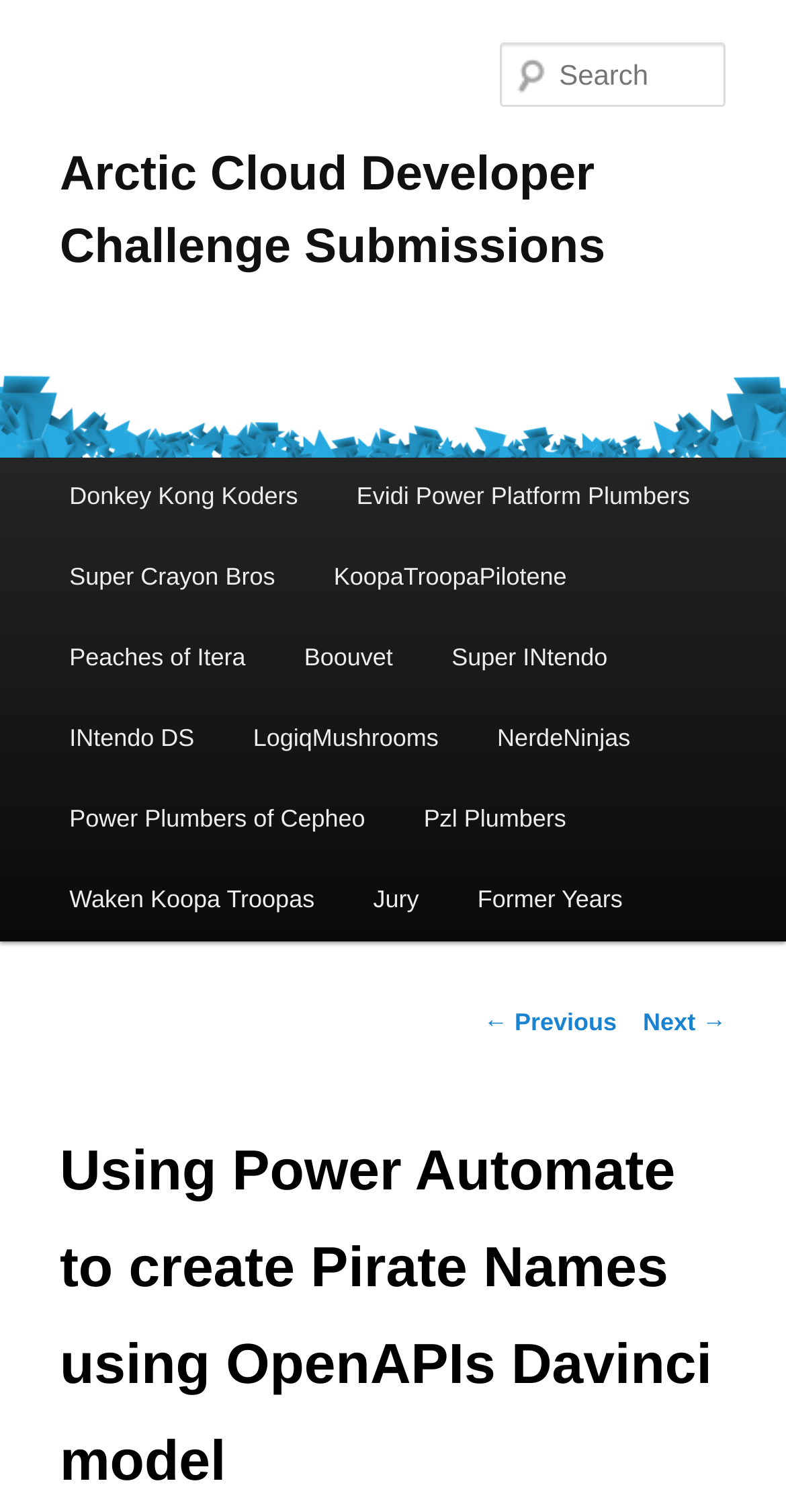Please specify the bounding box coordinates of the clickable region necessary for completing the following instruction: "View previous post". The coordinates must consist of four float numbers between 0 and 1, i.e., [left, top, right, bottom].

[0.615, 0.667, 0.785, 0.685]